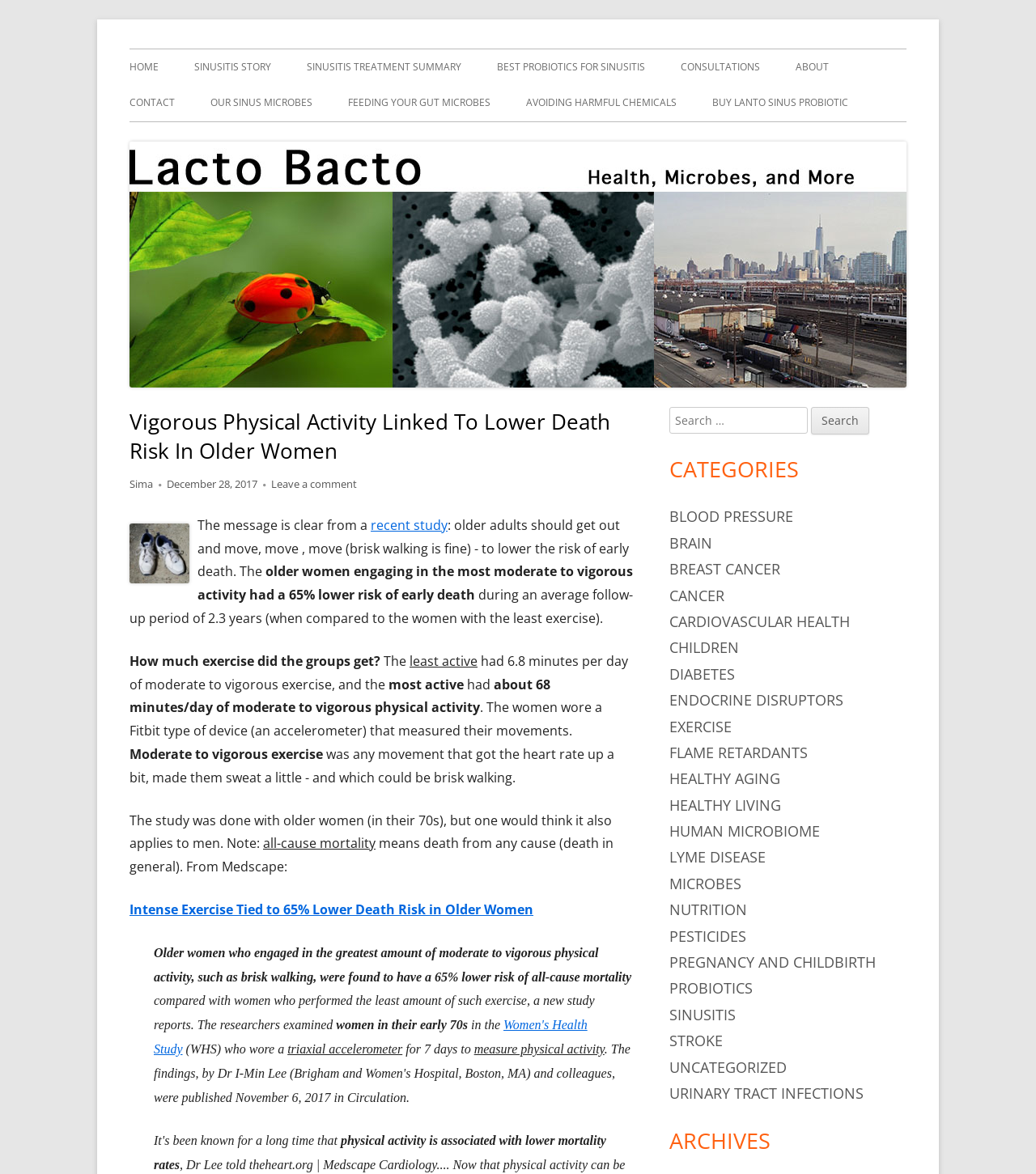Determine the bounding box coordinates of the clickable element to complete this instruction: "Click on the 'PROBIOTICS' category". Provide the coordinates in the format of four float numbers between 0 and 1, [left, top, right, bottom].

[0.646, 0.834, 0.727, 0.85]